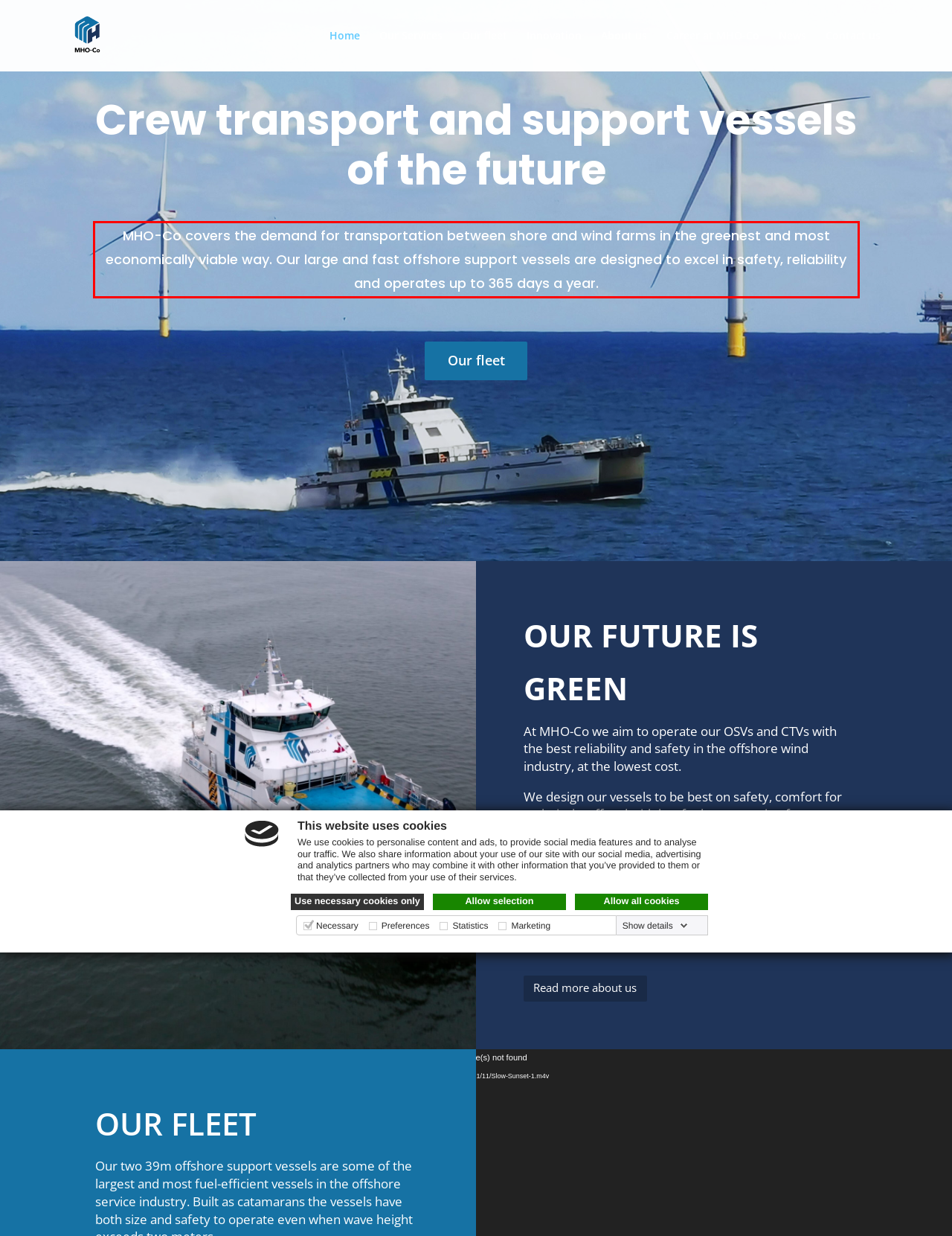Perform OCR on the text inside the red-bordered box in the provided screenshot and output the content.

MHO-Co covers the demand for transportation between shore and wind farms in the greenest and most economically viable way. Our large and fast offshore support vessels are designed to excel in safety, reliability and operates up to 365 days a year.